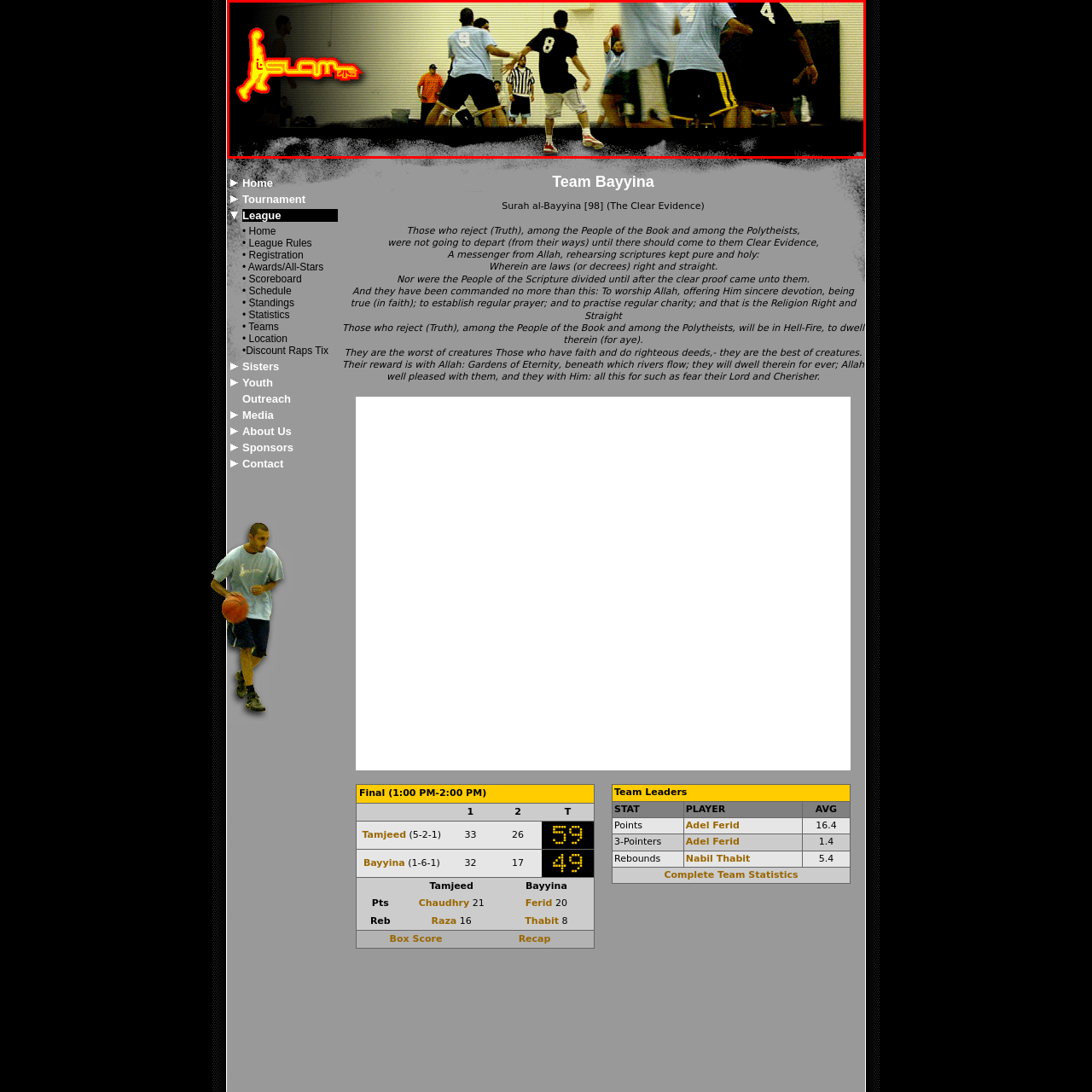What is the name of the logo featured in the image?
Direct your attention to the image inside the red bounding box and provide a detailed explanation in your answer.

The caption specifically mentions that the vibrant 'iSlam' logo is artistically positioned at the left of the image, suggesting a connection to basketball culture or events.